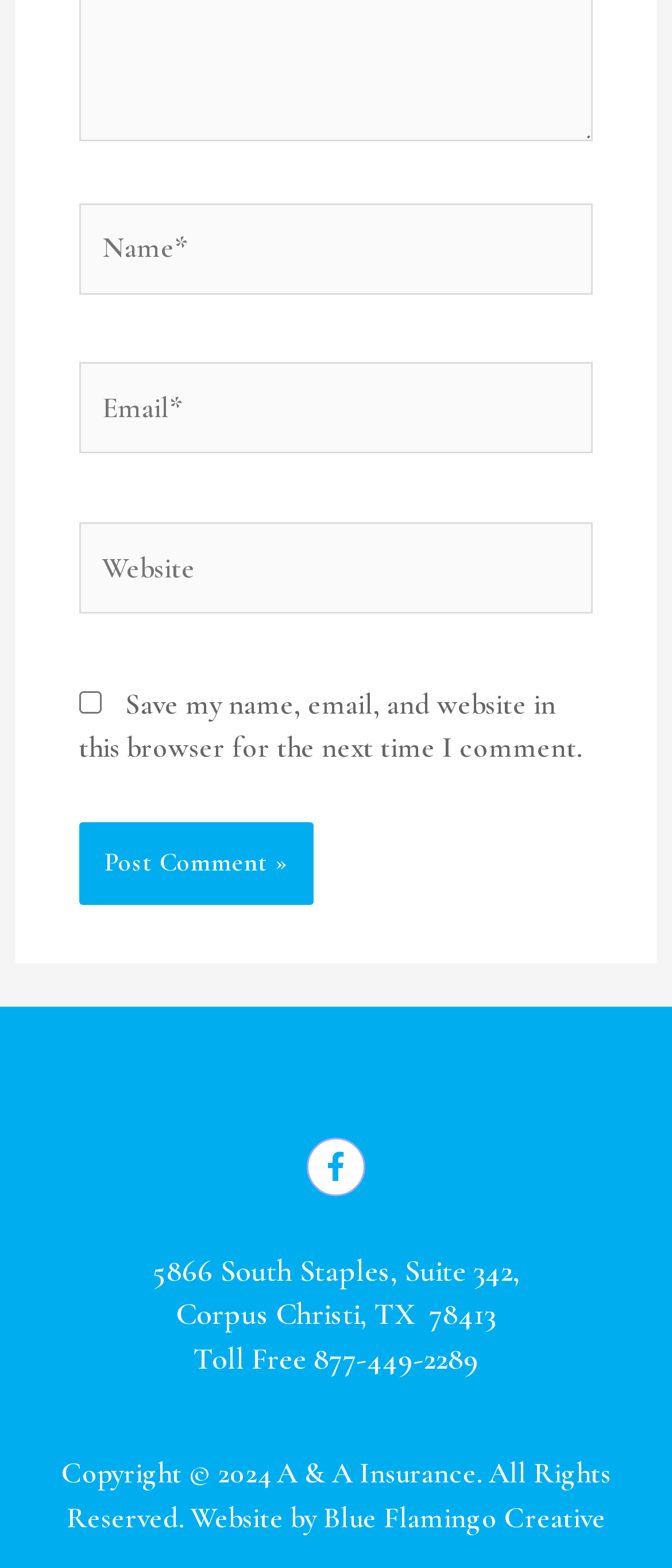Answer the question with a single word or phrase: 
What is required to post a comment?

Name and Email